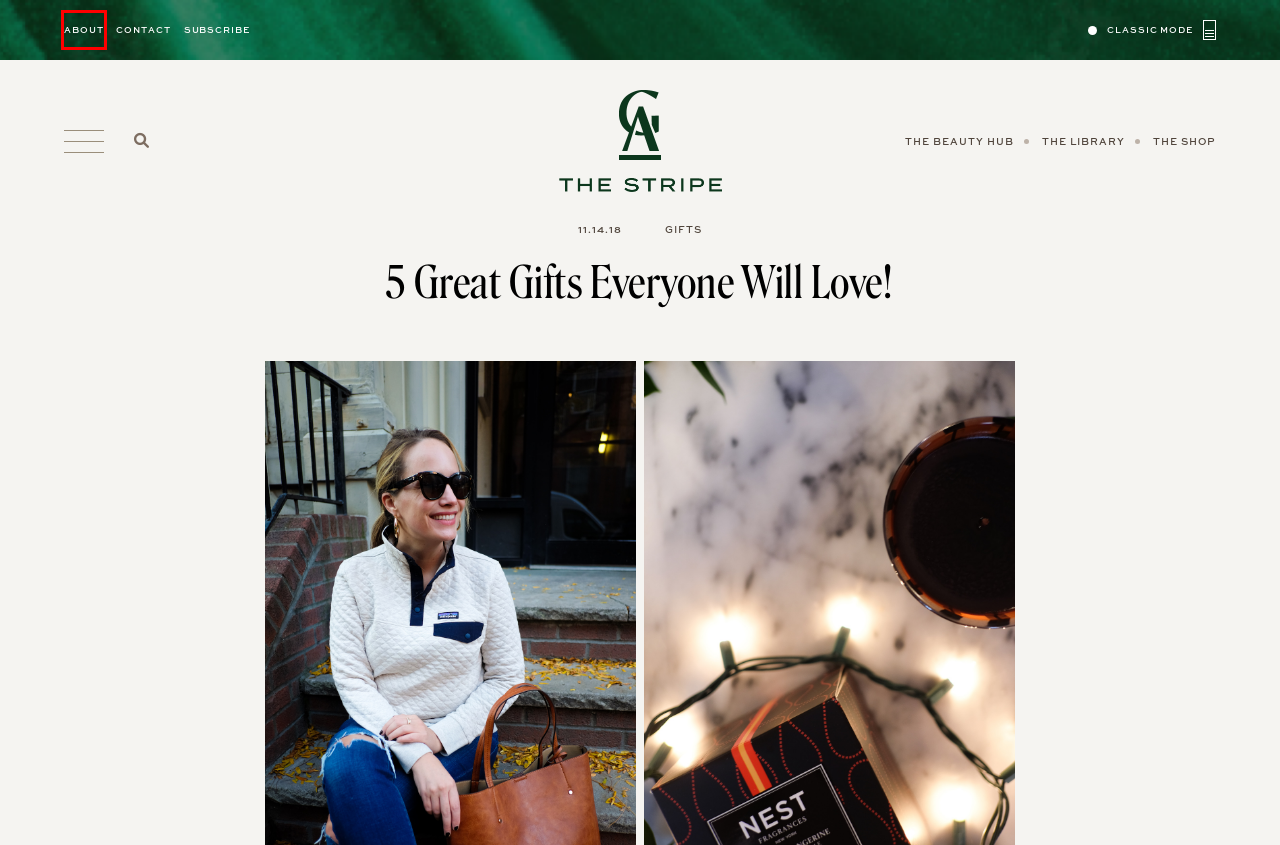Observe the screenshot of a webpage with a red bounding box highlighting an element. Choose the webpage description that accurately reflects the new page after the element within the bounding box is clicked. Here are the candidates:
A. gifts Archives - The Stripe
B. The Shop - The Stripe
C. Victoria McGinley Studio
D. Contact - The Stripe
E. The Beauty Hub - The Stripe
F. Blog - The Stripe
G. About - The Stripe
H. The Library - The Stripe

G